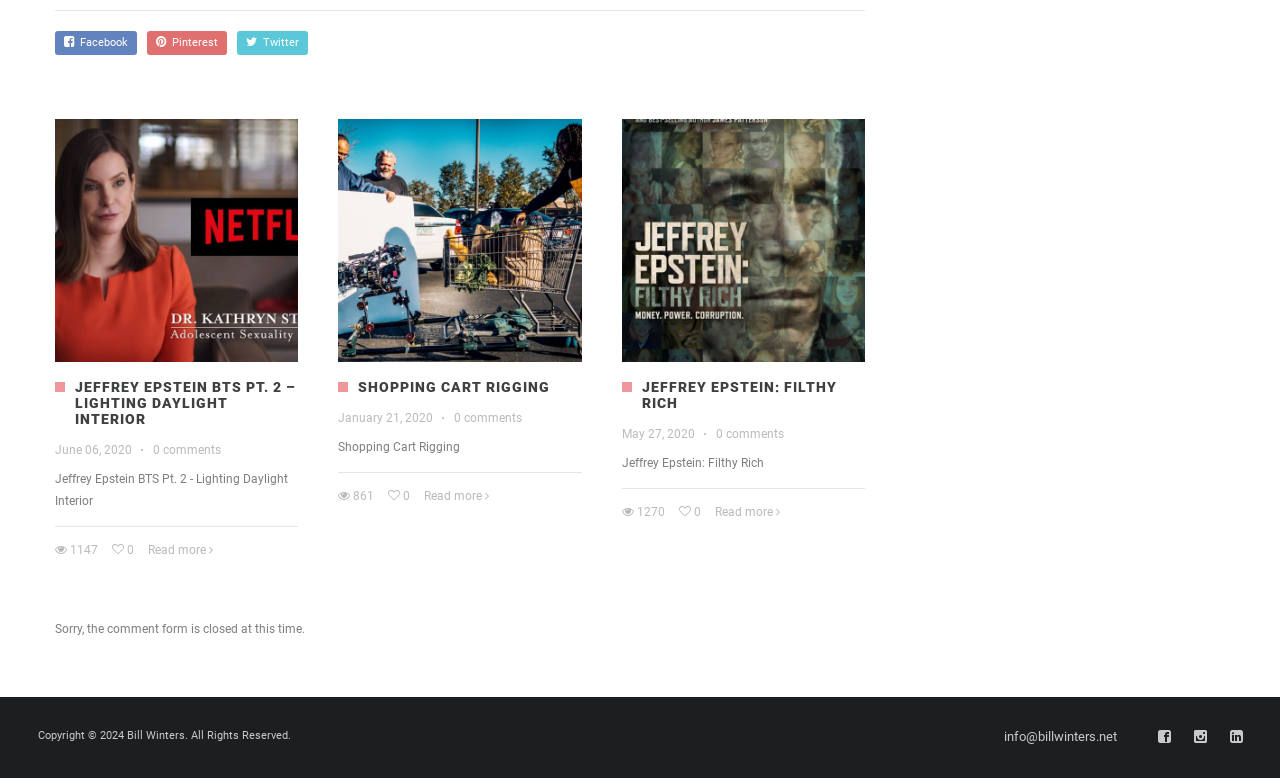Identify the bounding box coordinates of the specific part of the webpage to click to complete this instruction: "Go to the Alfred Finnbogason page".

None